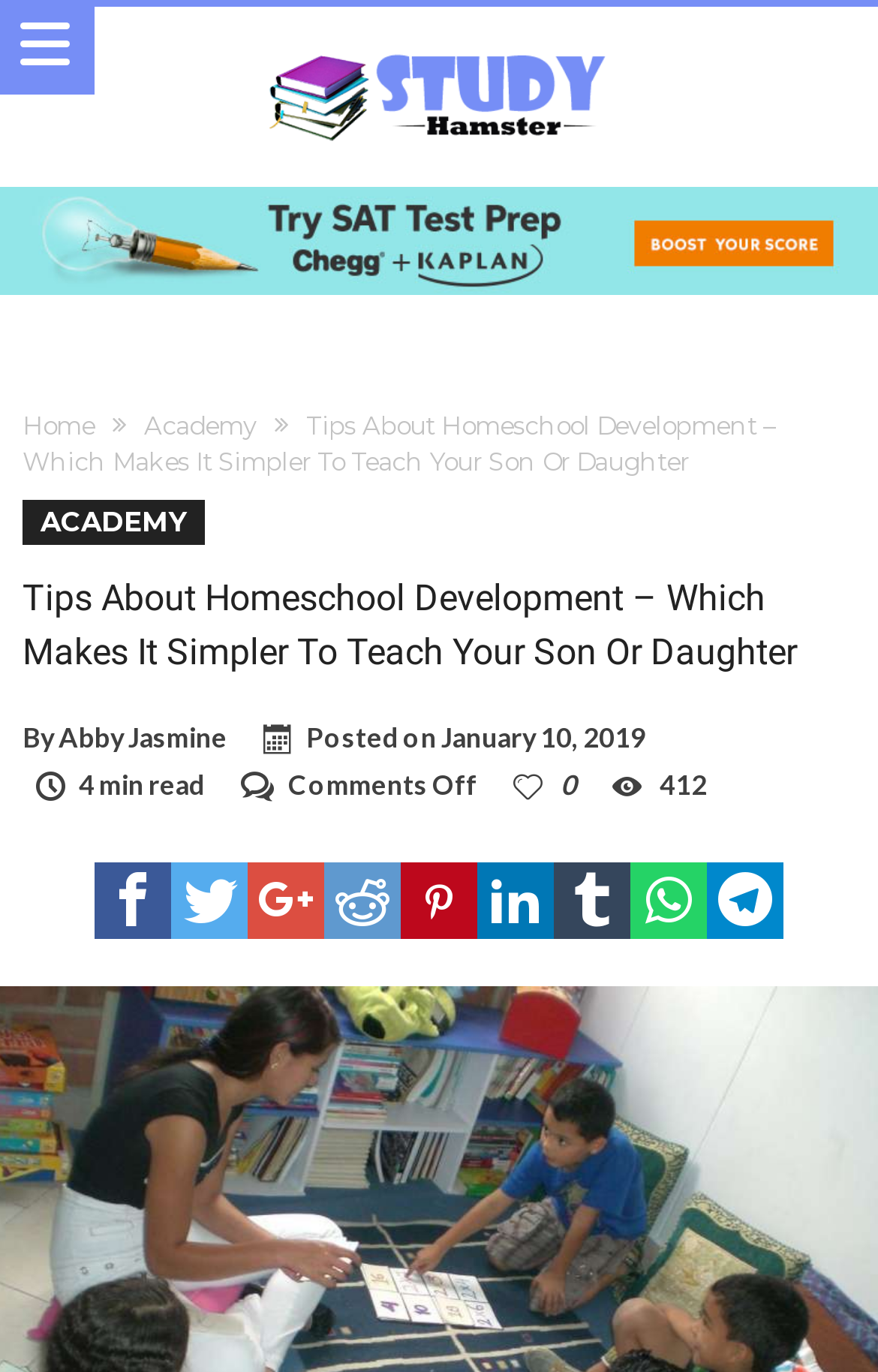What is the author of the article?
Carefully examine the image and provide a detailed answer to the question.

The author of the article can be found by looking at the section that displays the article's metadata, which includes the author's name. In this case, the author's name is 'Abby Jasmine', which is a link that can be clicked to access more information about the author.